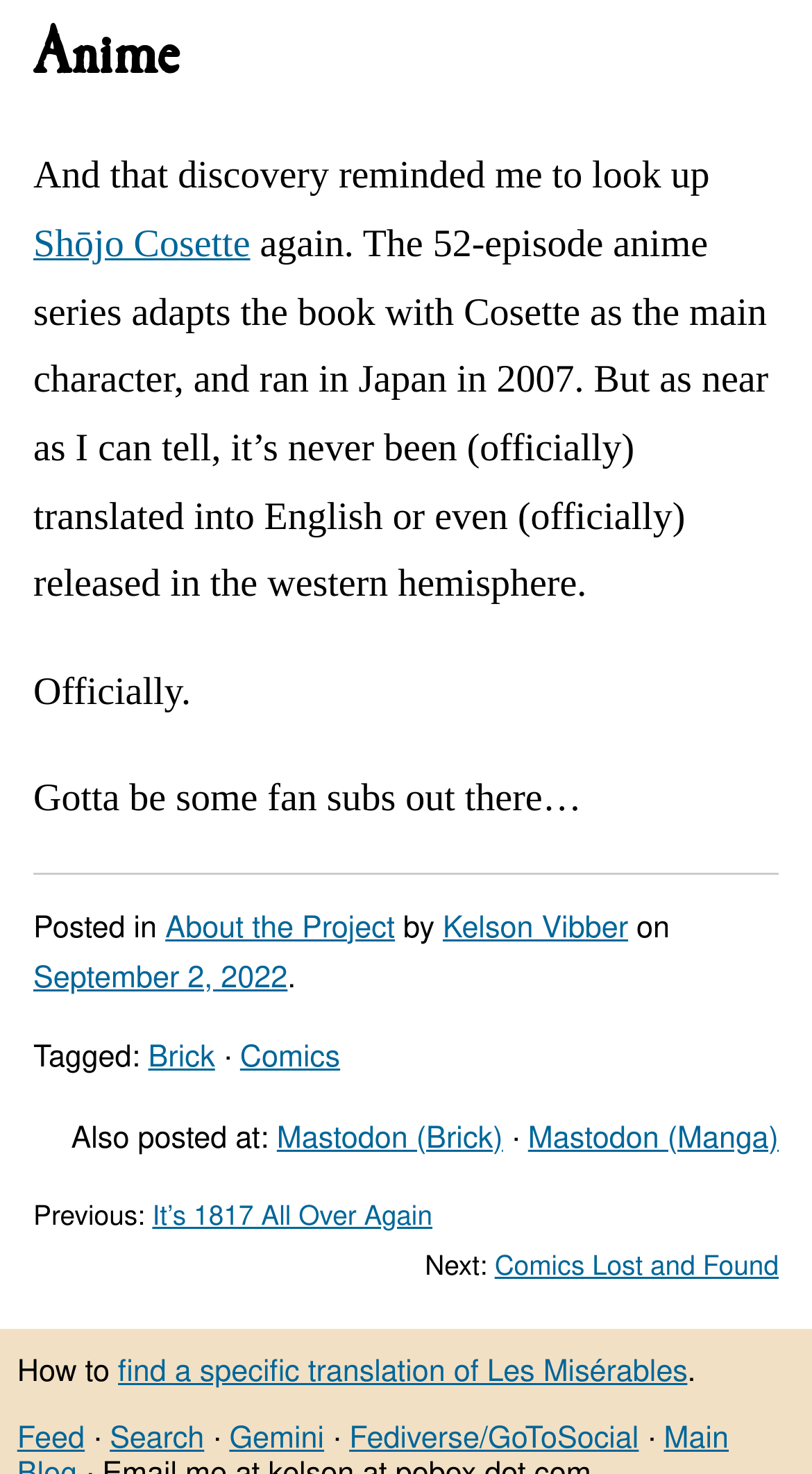What is the anime series mentioned?
Using the information presented in the image, please offer a detailed response to the question.

The anime series mentioned is Shōjo Cosette, which is stated in the text 'The 52-episode anime series adapts the book with Cosette as the main character, and ran in Japan in 2007.'